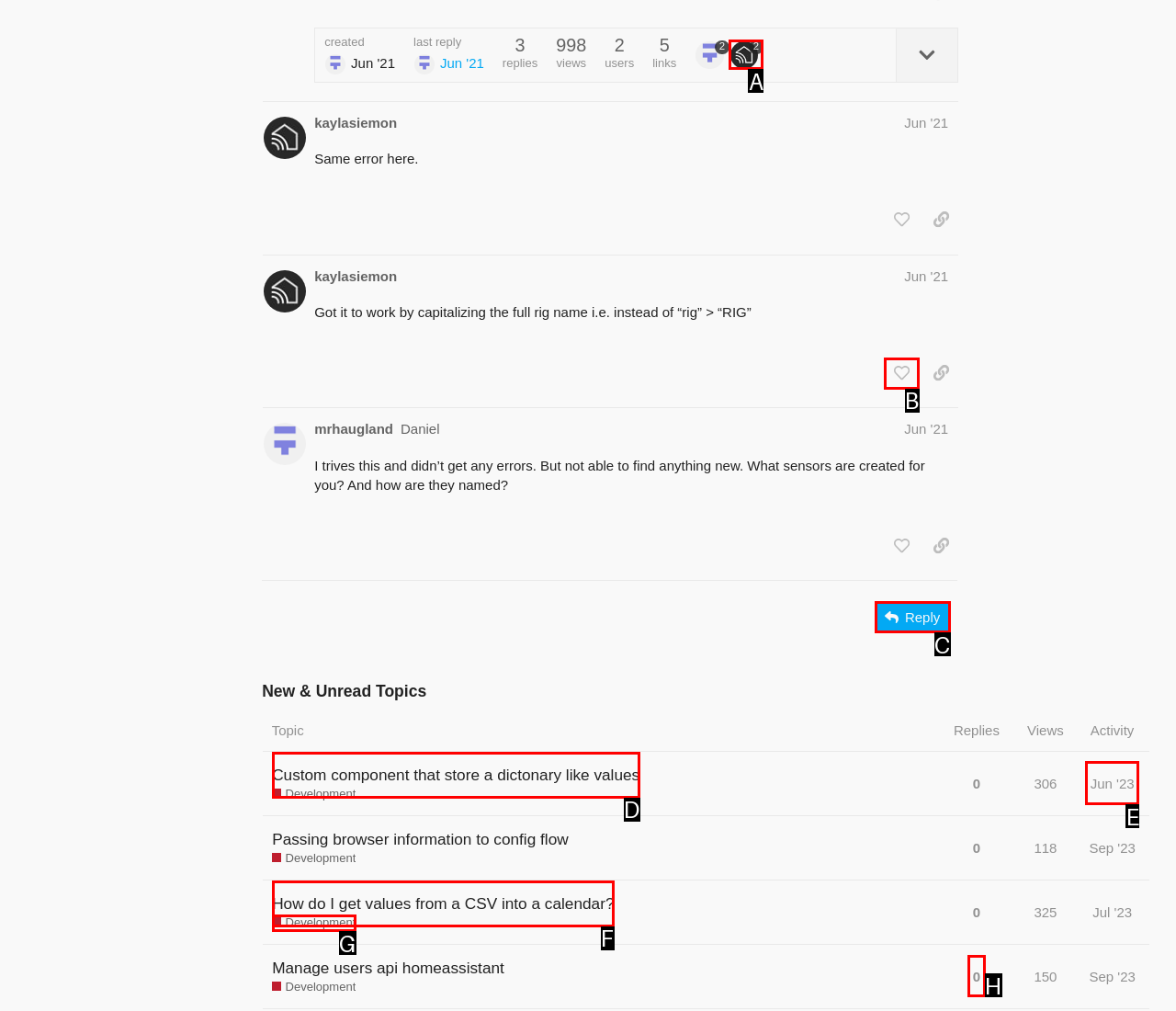Indicate the HTML element that should be clicked to perform the task: Reply to the post Reply with the letter corresponding to the chosen option.

C